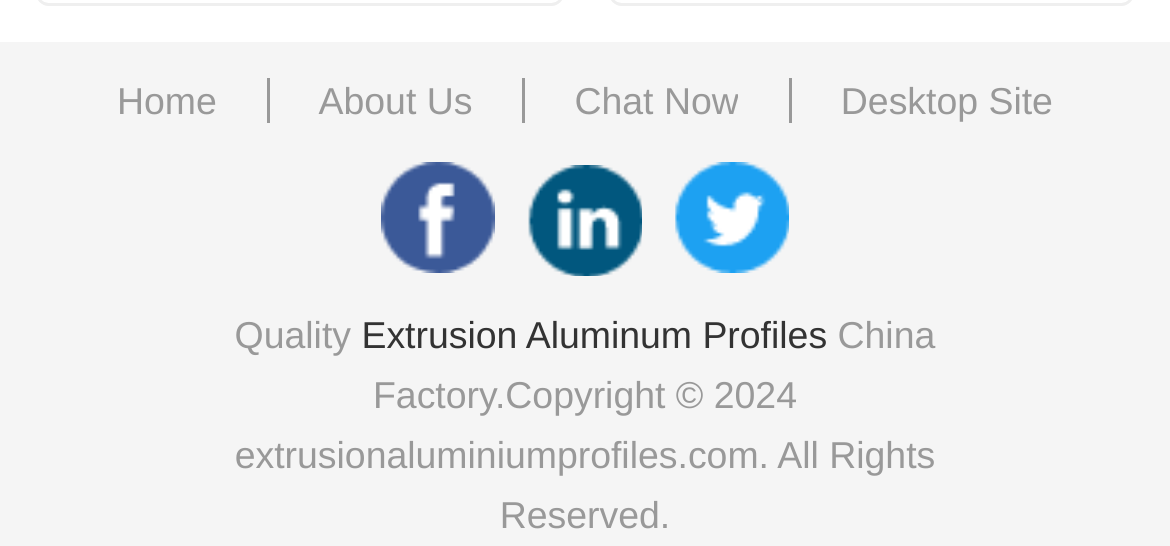Locate the bounding box coordinates of the area that needs to be clicked to fulfill the following instruction: "start a chat". The coordinates should be in the format of four float numbers between 0 and 1, namely [left, top, right, bottom].

[0.491, 0.132, 0.632, 0.242]